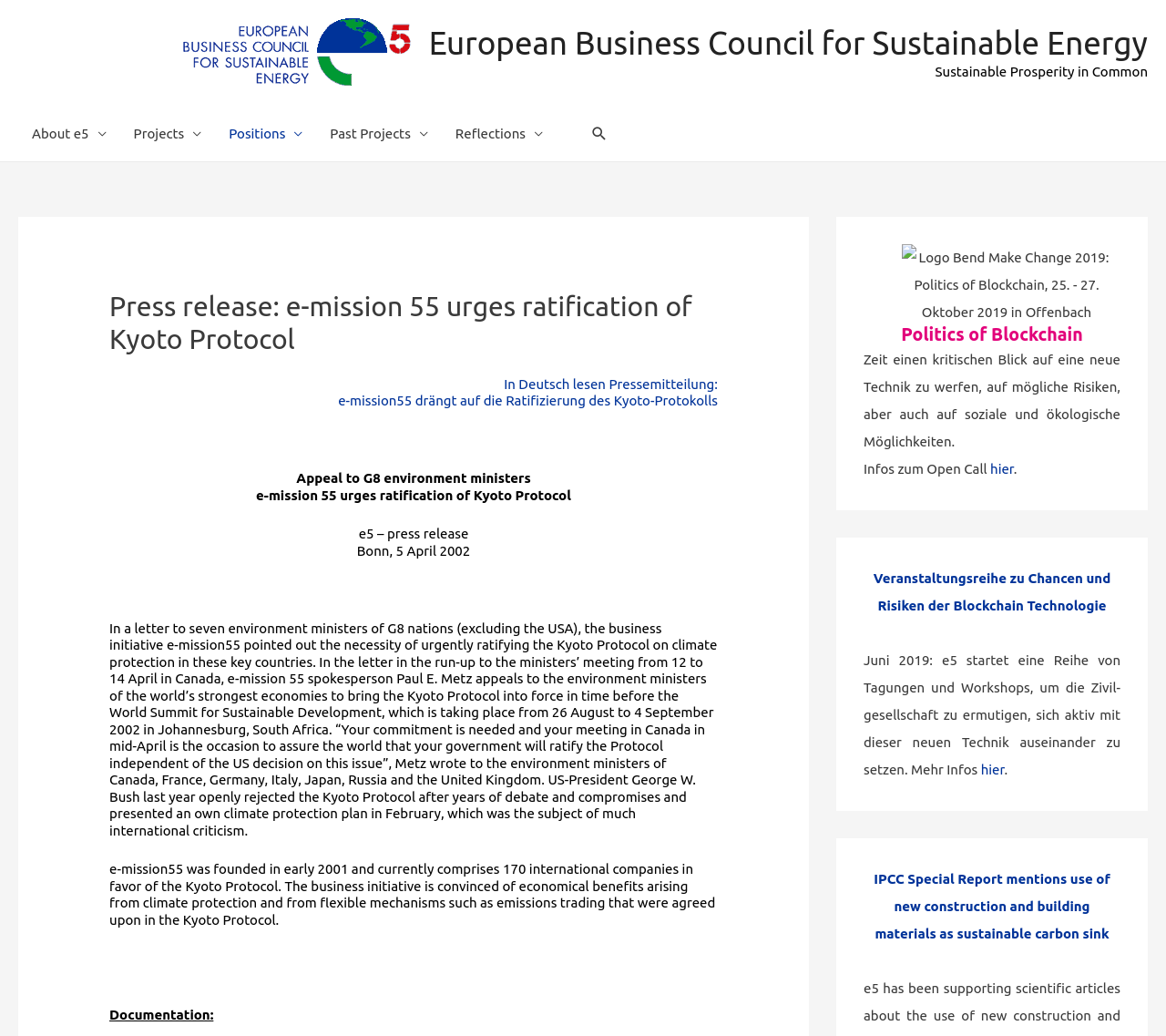Respond with a single word or short phrase to the following question: 
How many international companies are part of e-mission55?

170